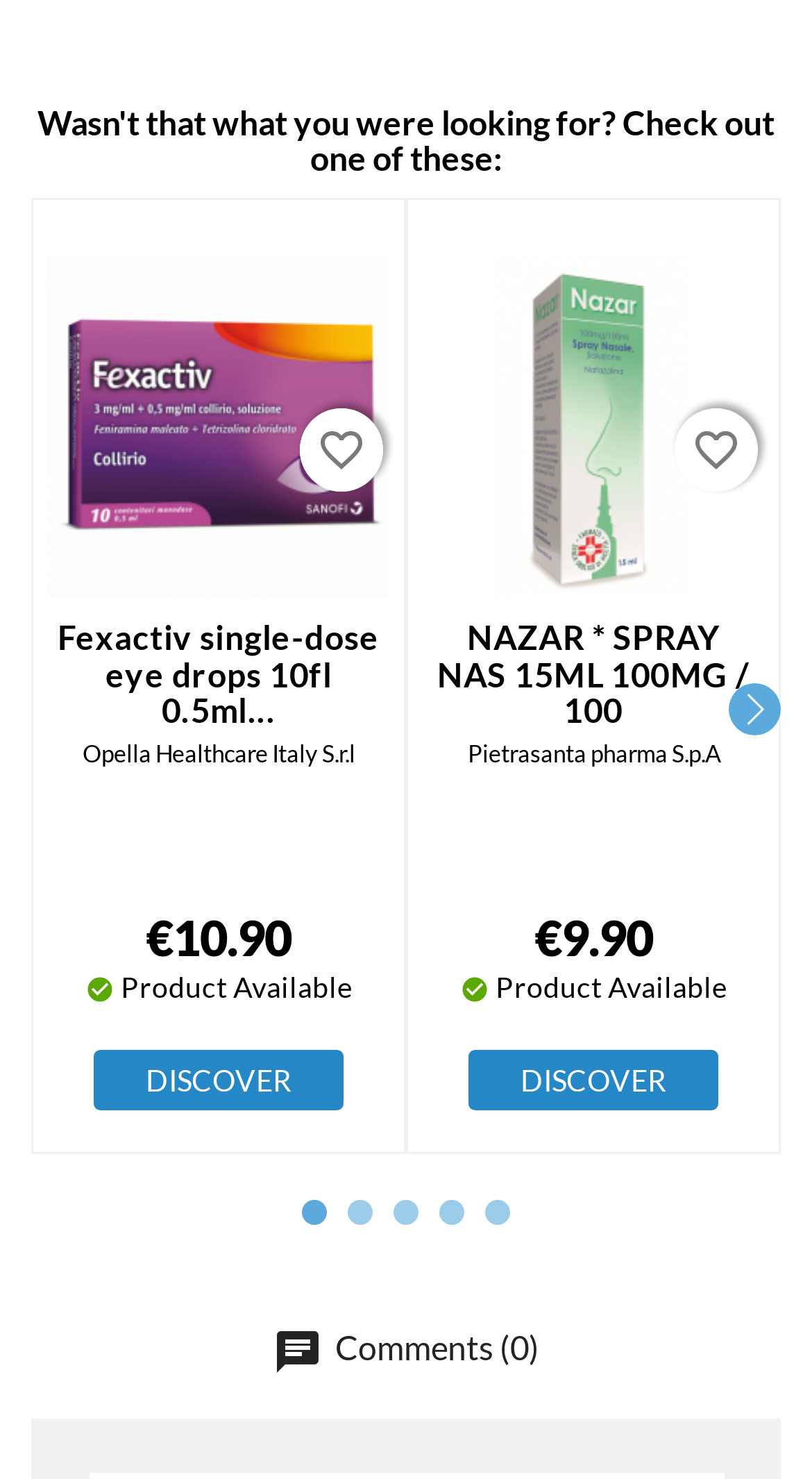Which company manufactures Nazar Spray Nas 15ML?
Refer to the image and provide a concise answer in one word or phrase.

Pietrasanta pharma S.p.A